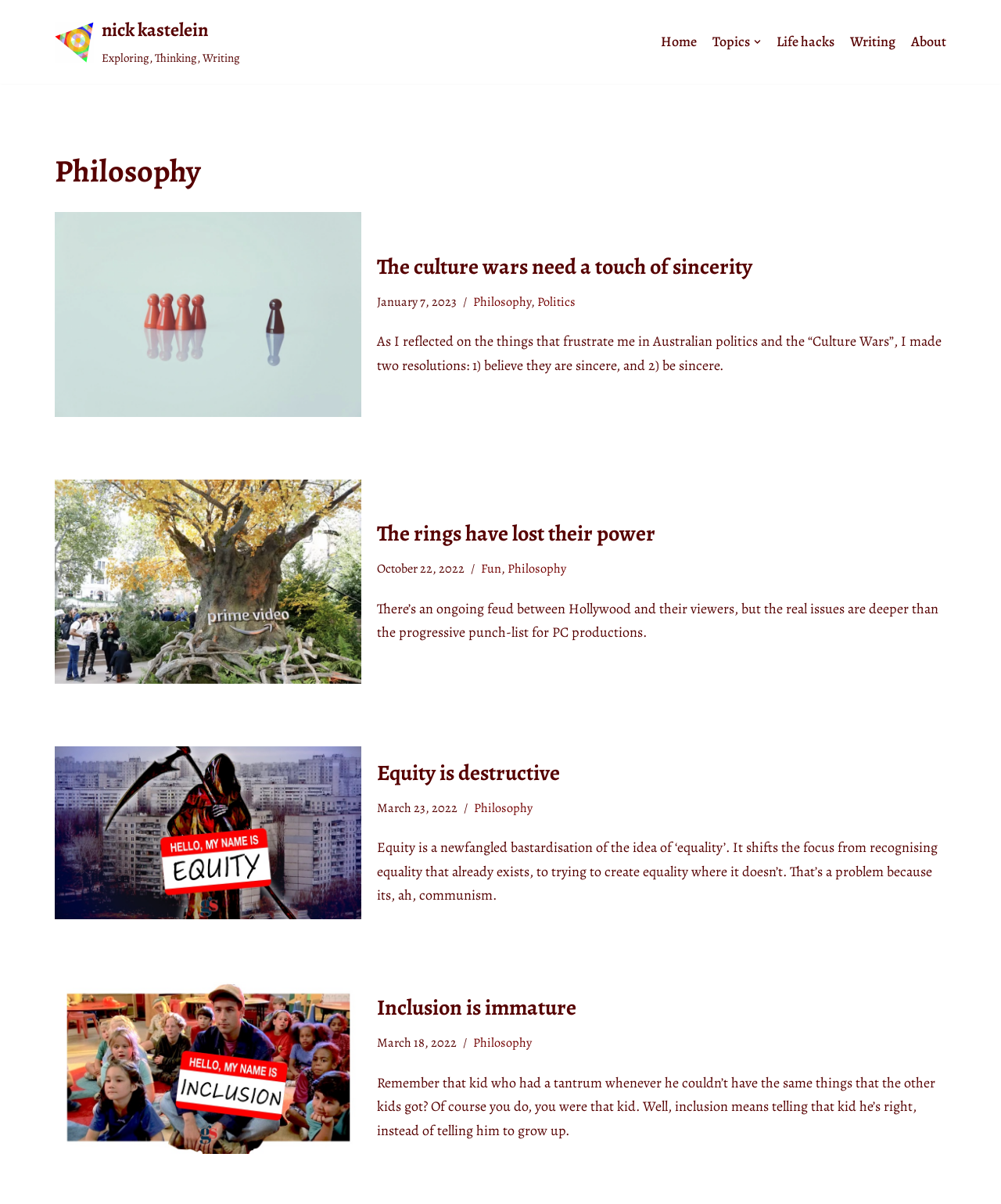What is the name of the author? From the image, respond with a single word or brief phrase.

nick kastelein